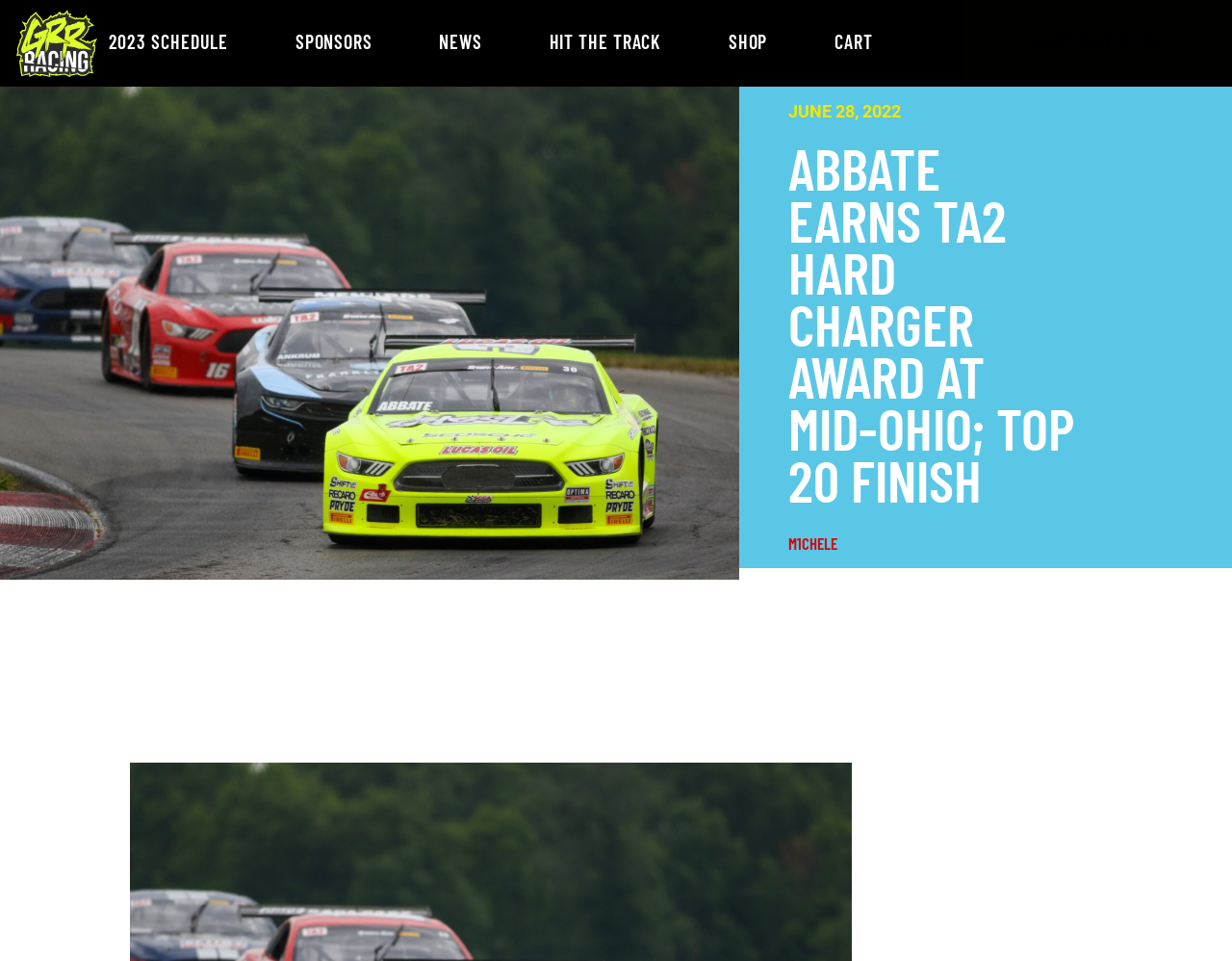Please give a one-word or short phrase response to the following question: 
What is Michele Abbate doing in the image?

leading a pack of TA2 cars